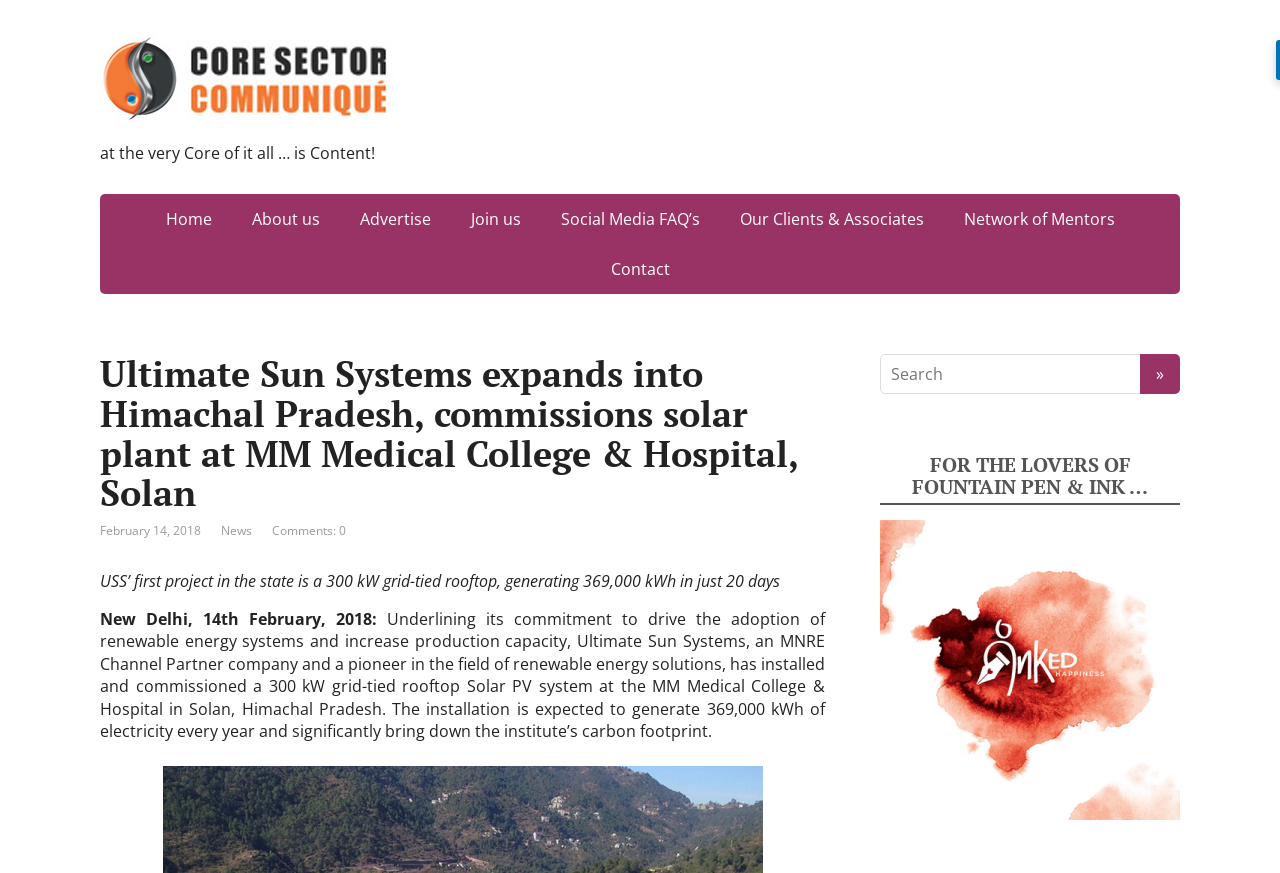What is the name of the medical college where the solar plant is installed?
Using the image, provide a detailed and thorough answer to the question.

The answer can be found in the article's heading, which states 'Ultimate Sun Systems expands into Himachal Pradesh, commissions solar plant at MM Medical College & Hospital, Solan'. This indicates that the solar plant is installed at MM Medical College & Hospital in Solan, Himachal Pradesh.